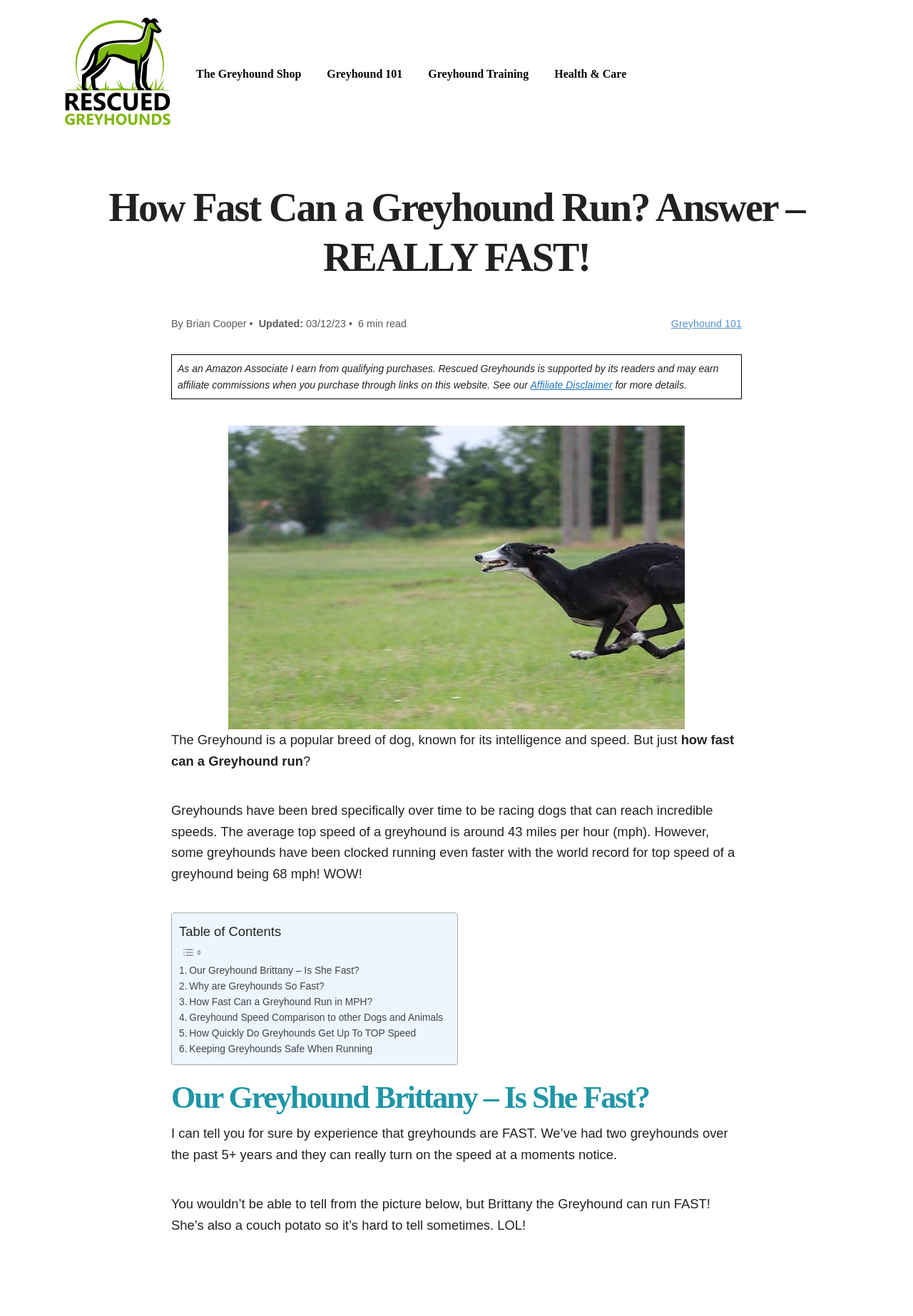Pinpoint the bounding box coordinates of the clickable element needed to complete the instruction: "Check the Affiliate Disclaimer". The coordinates should be provided as four float numbers between 0 and 1: [left, top, right, bottom].

[0.581, 0.288, 0.671, 0.297]